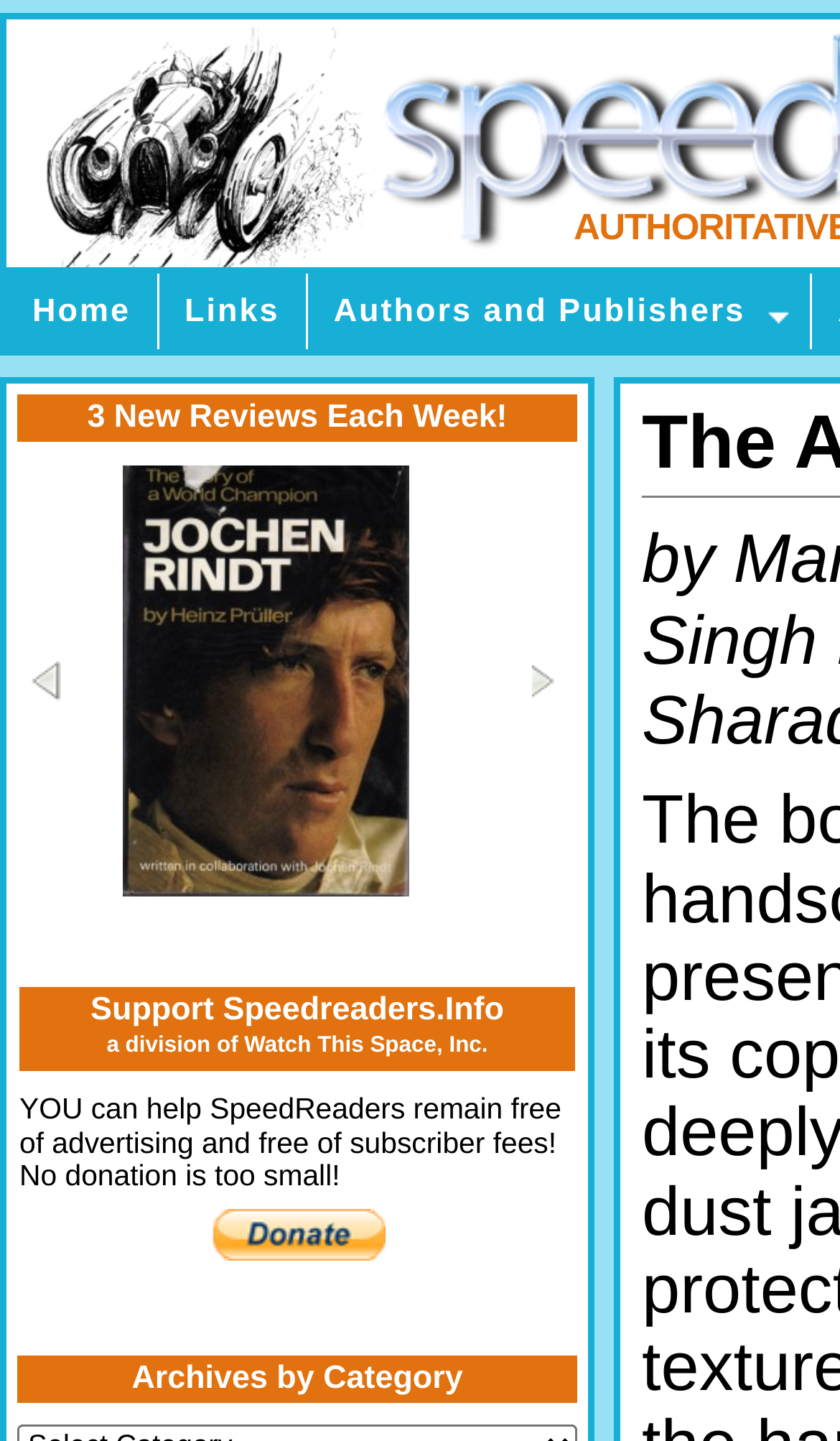Generate the text content of the main headline of the webpage.

The Automobiles of the Maharajas